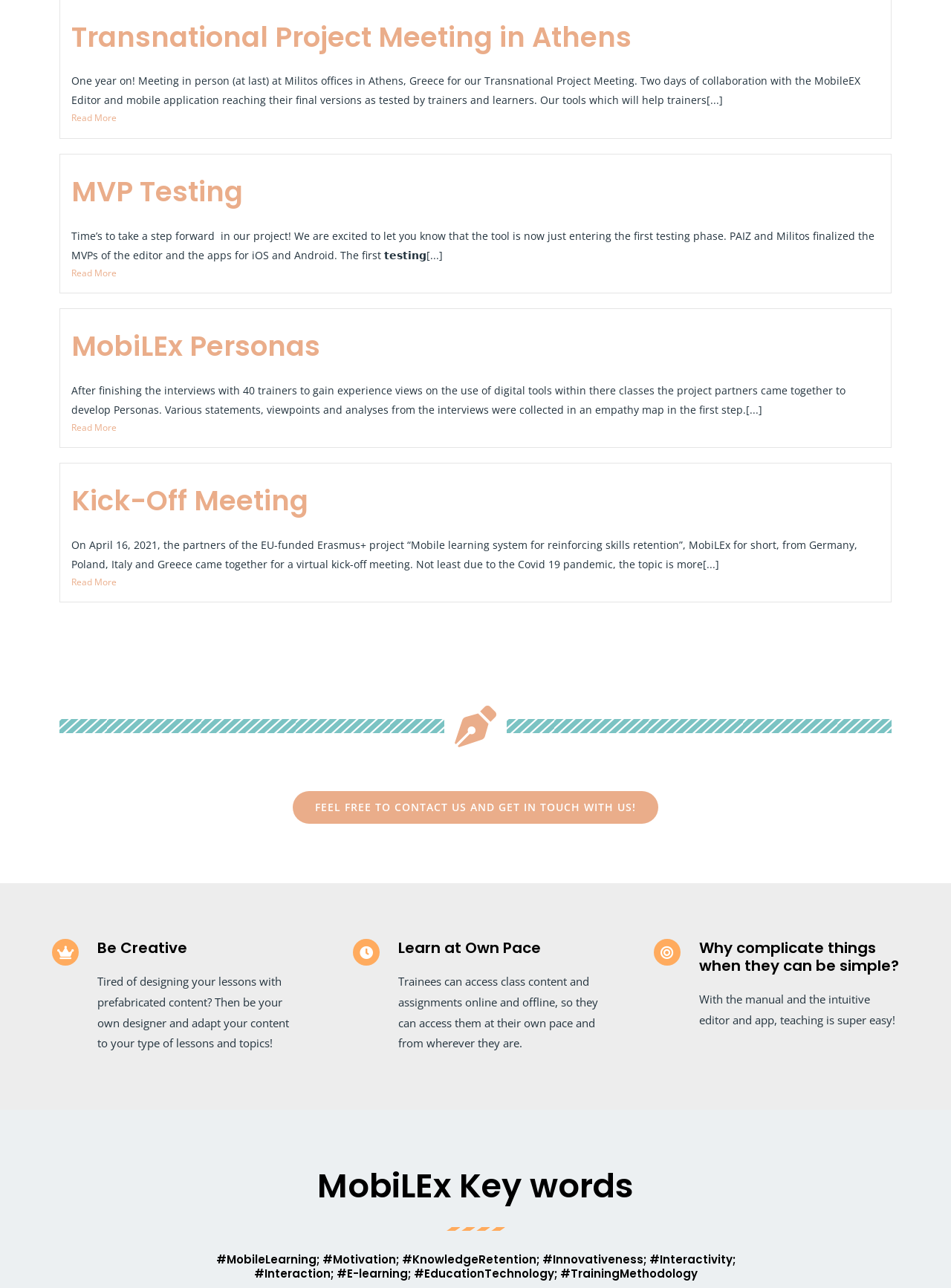Identify the bounding box coordinates of the clickable region necessary to fulfill the following instruction: "Contact us". The bounding box coordinates should be four float numbers between 0 and 1, i.e., [left, top, right, bottom].

[0.308, 0.614, 0.692, 0.64]